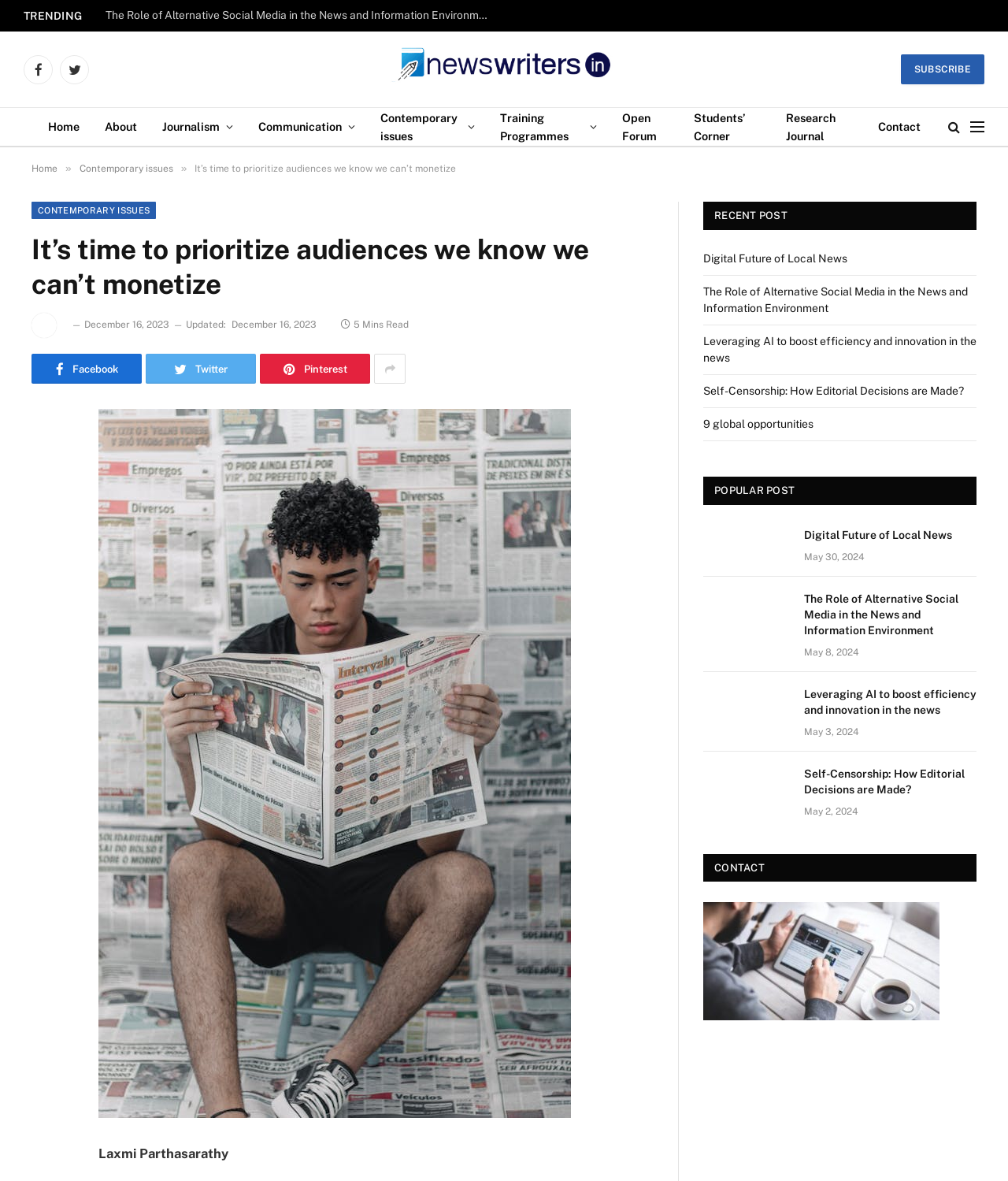Write a detailed summary of the webpage.

This webpage appears to be a news or blog website, with a focus on journalism and communication. At the top, there is a navigation menu with links to "Home", "About", "Journalism", "Communication", "Contemporary issues", "Training Programmes", "Open Forum", "Students' Corner", "Research Journal", and "Contact". 

Below the navigation menu, there is a prominent heading that reads "It's time to prioritize audiences we know we can't monetize" with an image of a logo or icon next to it. 

To the right of the heading, there are social media links to Facebook, Twitter, and Pinterest, as well as a "SHARE" button with additional social media links. 

The main content of the page is divided into three sections. The first section appears to be a featured article, with a heading "It's time to prioritize audiences we know we can't monetize" and a brief summary or introduction. Below the summary, there is a "5 Mins Read" indicator and a timestamp of "December 16, 2023". 

The second section is labeled "RECENT POST" and lists four article links with headings, including "Digital Future of Local News", "The Role of Alternative Social Media in the News and Information Environment", "Leveraging AI to boost efficiency and innovation in the news", and "Self-Censorship: How Editorial Decisions are Made?". 

The third section is labeled "POPULAR POST" and lists four more article links with headings, including "Digital Future of Local News", "The Role of Alternative Social Media in the News and Information Environment", "Leveraging AI to boost efficiency and innovation in the news", and "Self-Censorship: How Editorial Decisions are Made?". Each article link has a timestamp, ranging from May 2, 2024, to May 30, 2024. 

At the bottom of the page, there is a "CONTACT" section with a link to a contact page or form.